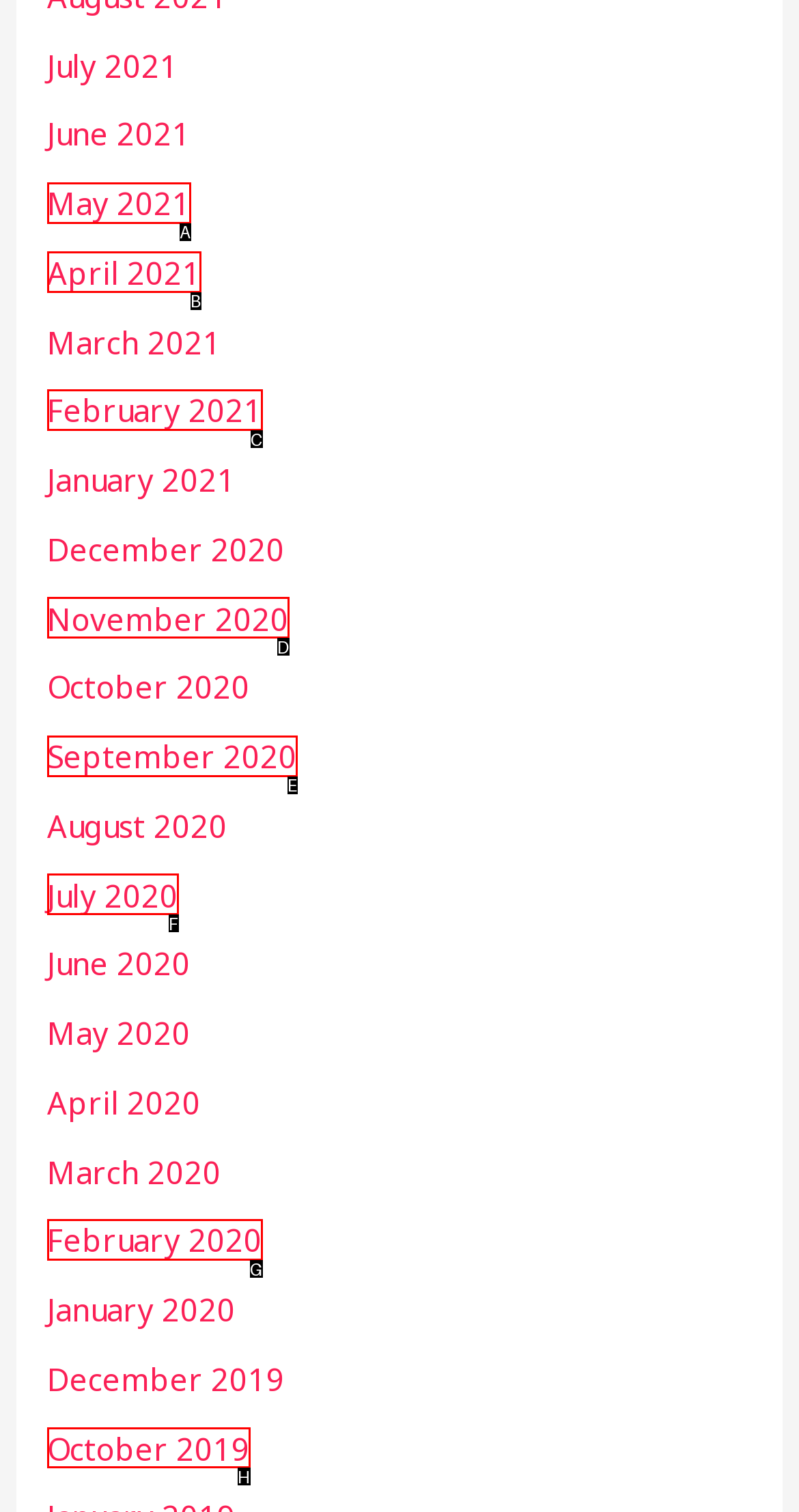Tell me which option I should click to complete the following task: view October 2019 Answer with the option's letter from the given choices directly.

H